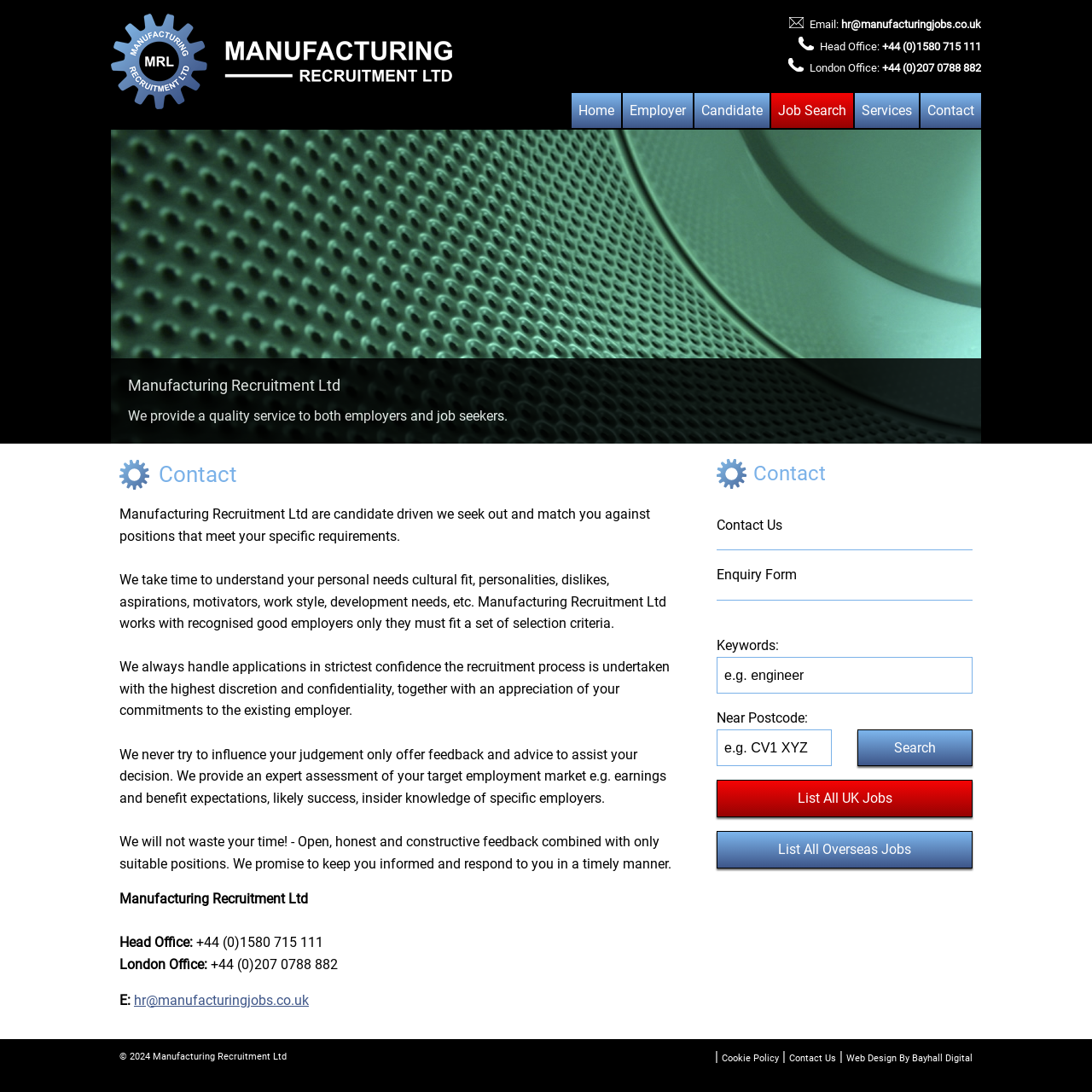How many office locations are mentioned?
Could you give a comprehensive explanation in response to this question?

The webpage mentions two office locations: Head Office and London Office. This is evident from the contact information section, which provides separate phone numbers and labels for each office location.